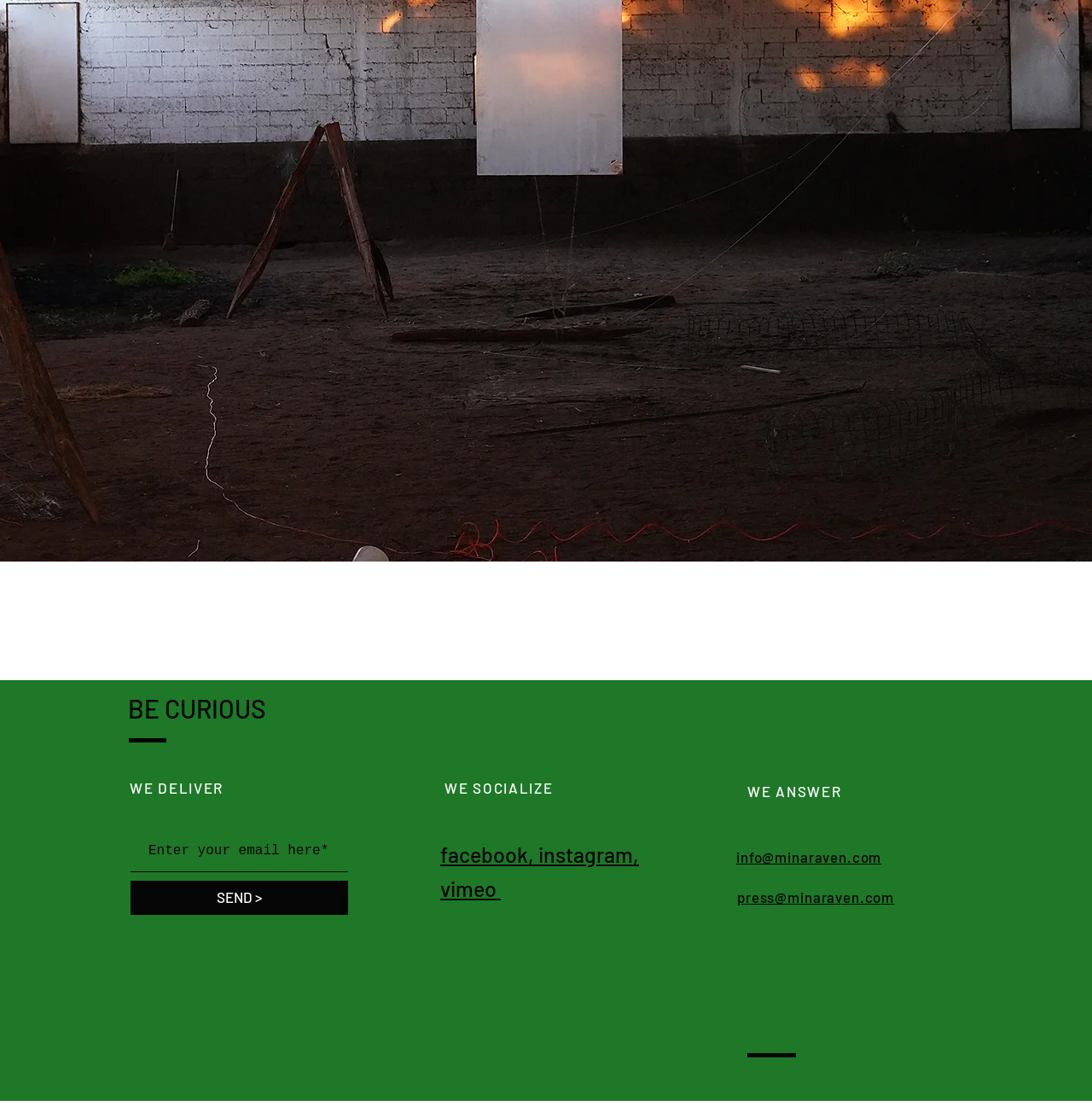Can you give a detailed response to the following question using the information from the image? What is the email address for press inquiries?

The email address for press inquiries is 'press@minaraven.com' because there is a heading 'press@minaraven.com' with a link to the same email address, suggesting that users can contact this email for press-related matters.